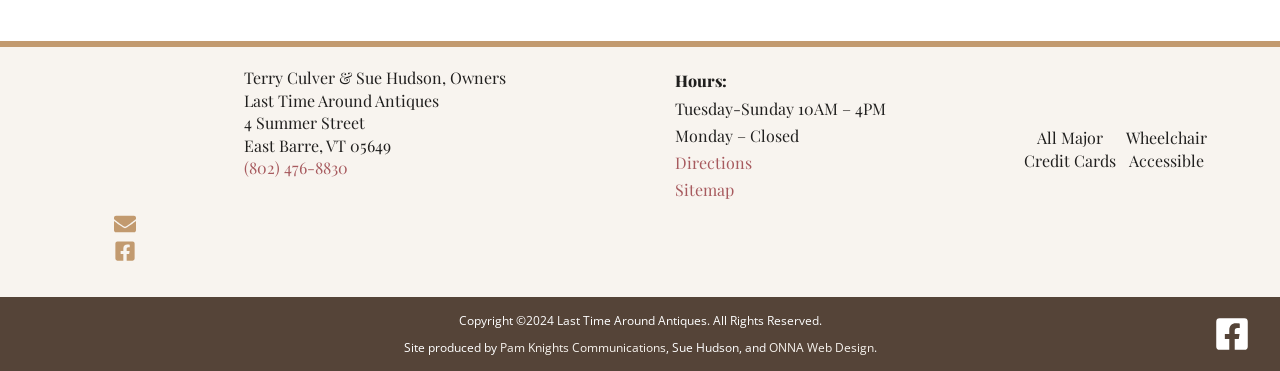Find the bounding box coordinates of the element's region that should be clicked in order to follow the given instruction: "View sitemap". The coordinates should consist of four float numbers between 0 and 1, i.e., [left, top, right, bottom].

[0.527, 0.483, 0.573, 0.54]